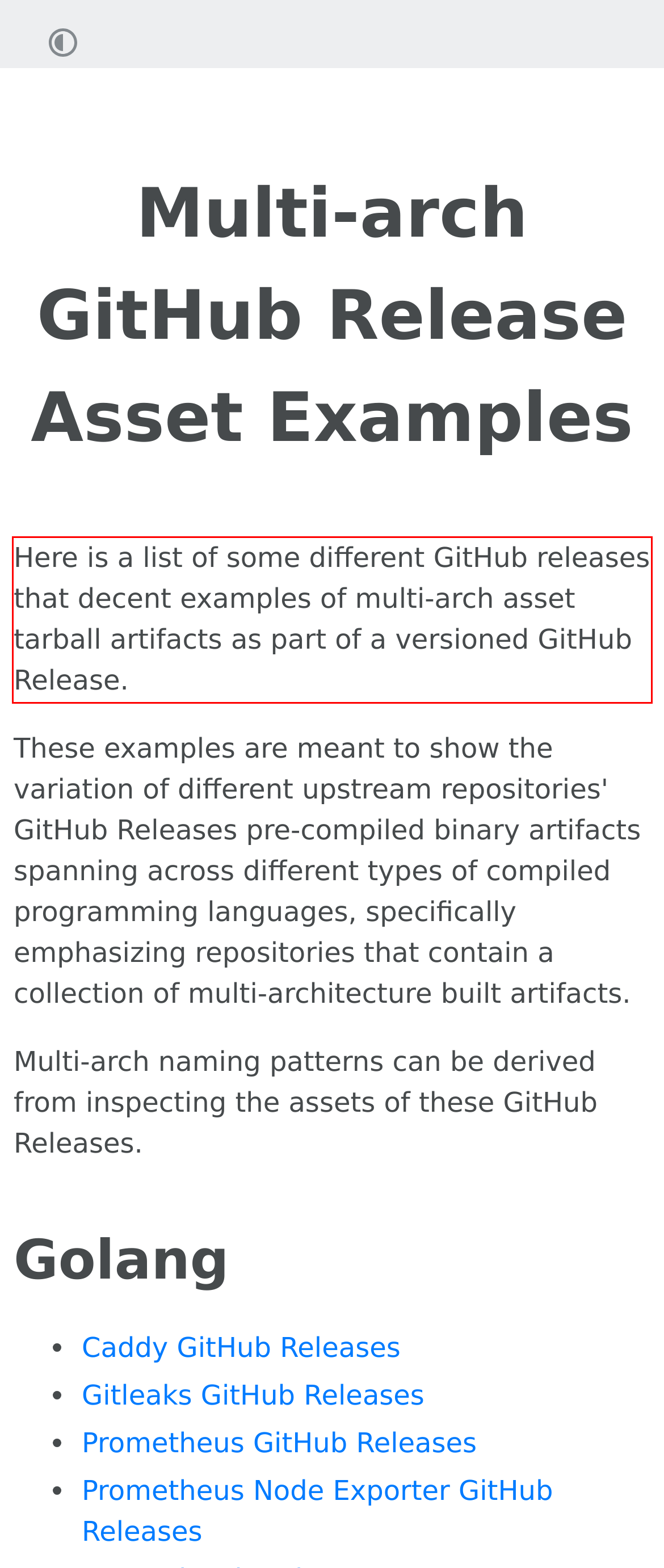Please extract the text content from the UI element enclosed by the red rectangle in the screenshot.

Here is a list of some different GitHub releases that decent examples of multi-arch asset tarball artifacts as part of a versioned GitHub Release.